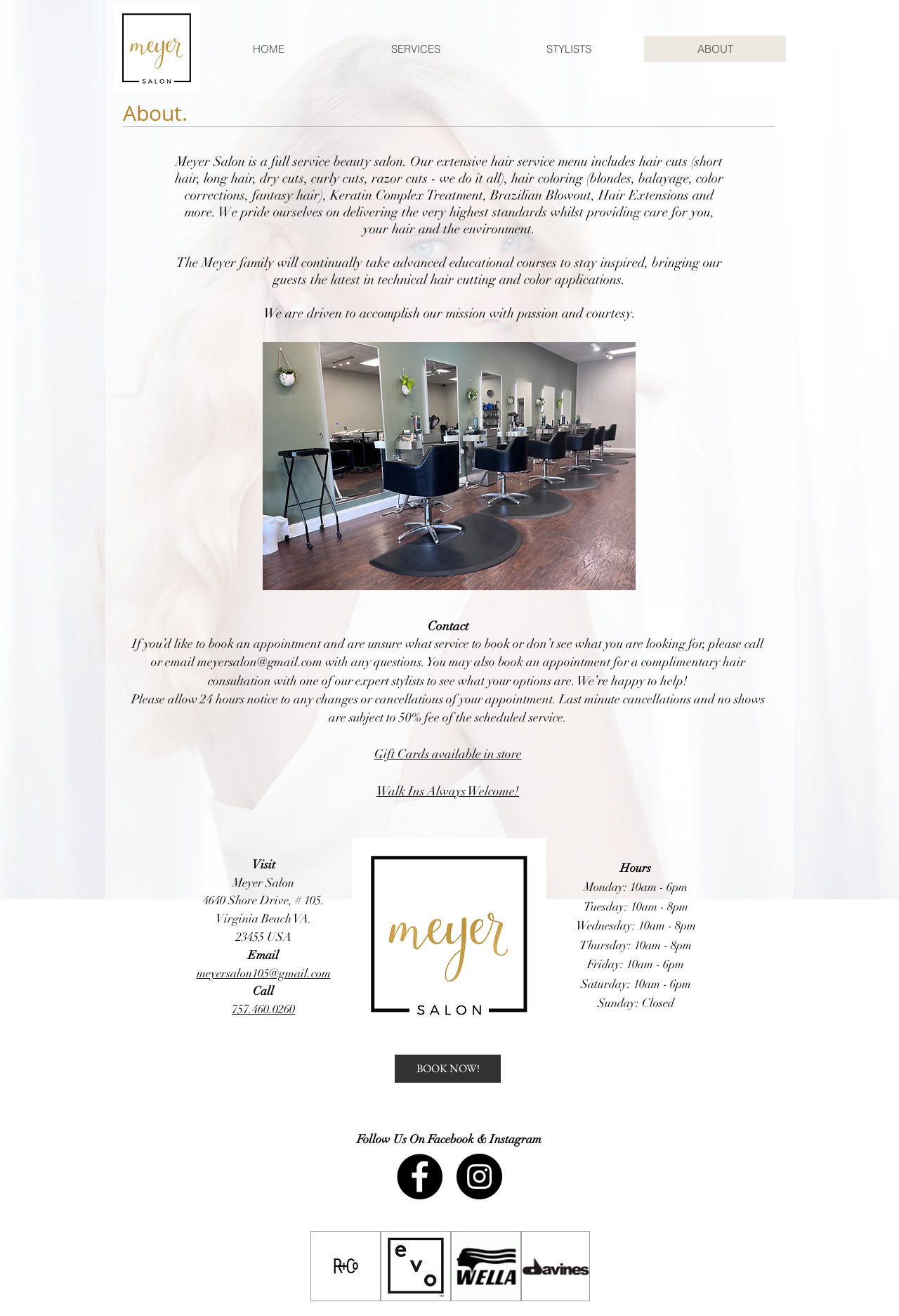What is the name of the salon?
Please give a well-detailed answer to the question.

The name of the salon can be found in the logo at the top of the page, which is an image with the text 'Meyer Salon'. Additionally, the name is mentioned in the text 'Meyer Salon is a full service beauty salon.'